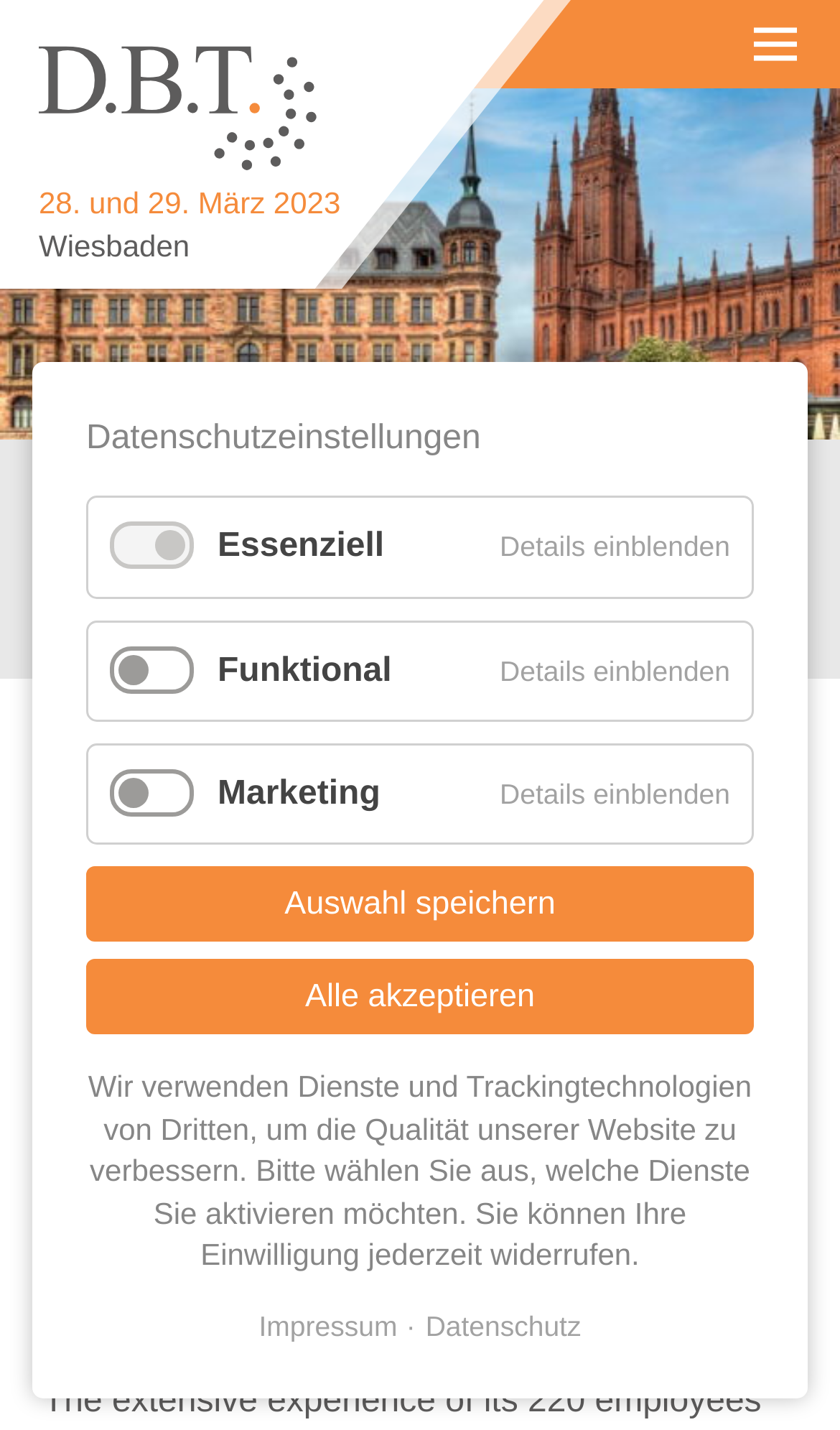Indicate the bounding box coordinates of the clickable region to achieve the following instruction: "View the FGK Clinical Research GmbH details."

[0.051, 0.337, 0.949, 0.384]